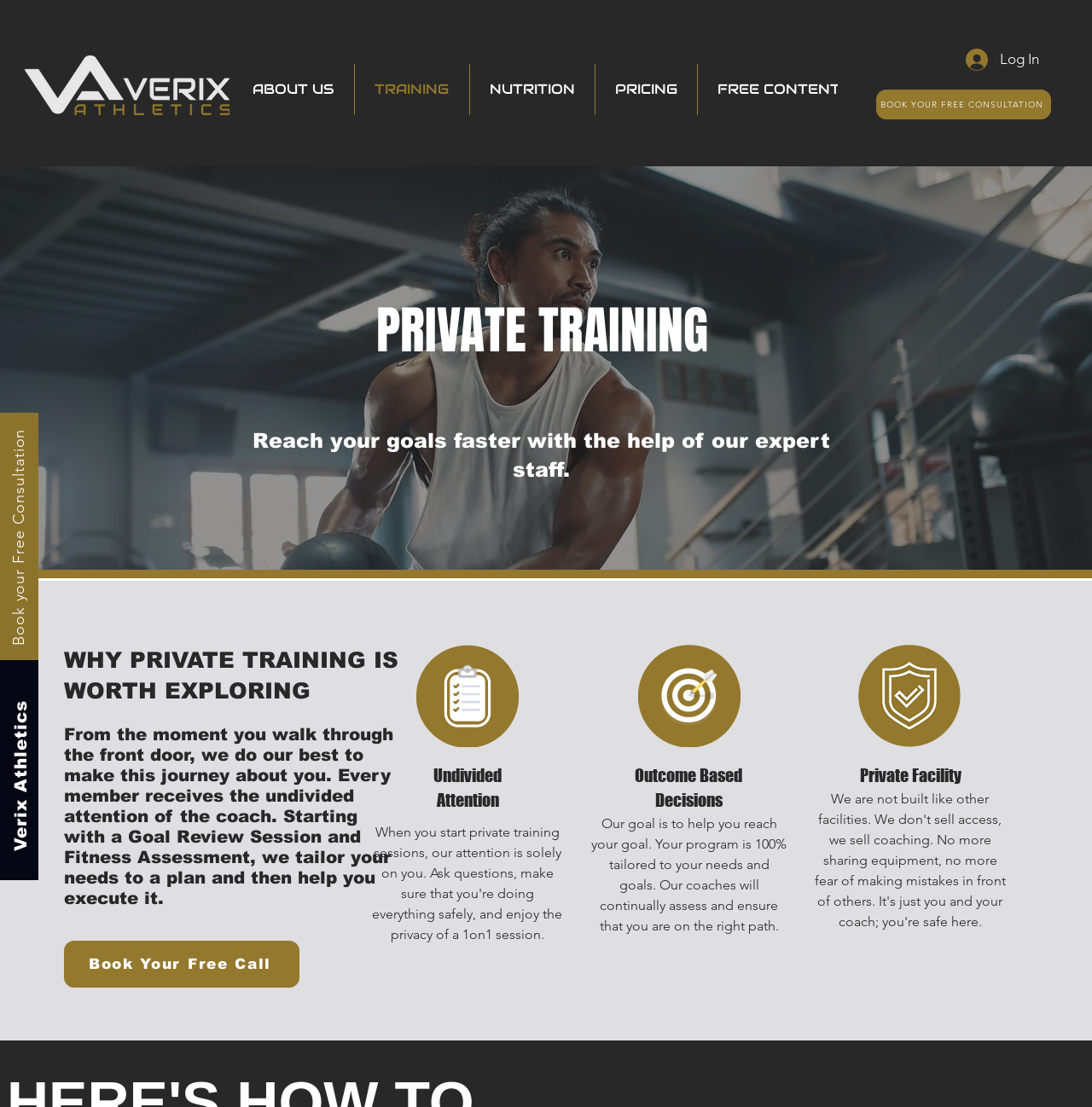What is the main heading displayed on the webpage? Please provide the text.

HERE'S HOW TO
GET STARTED